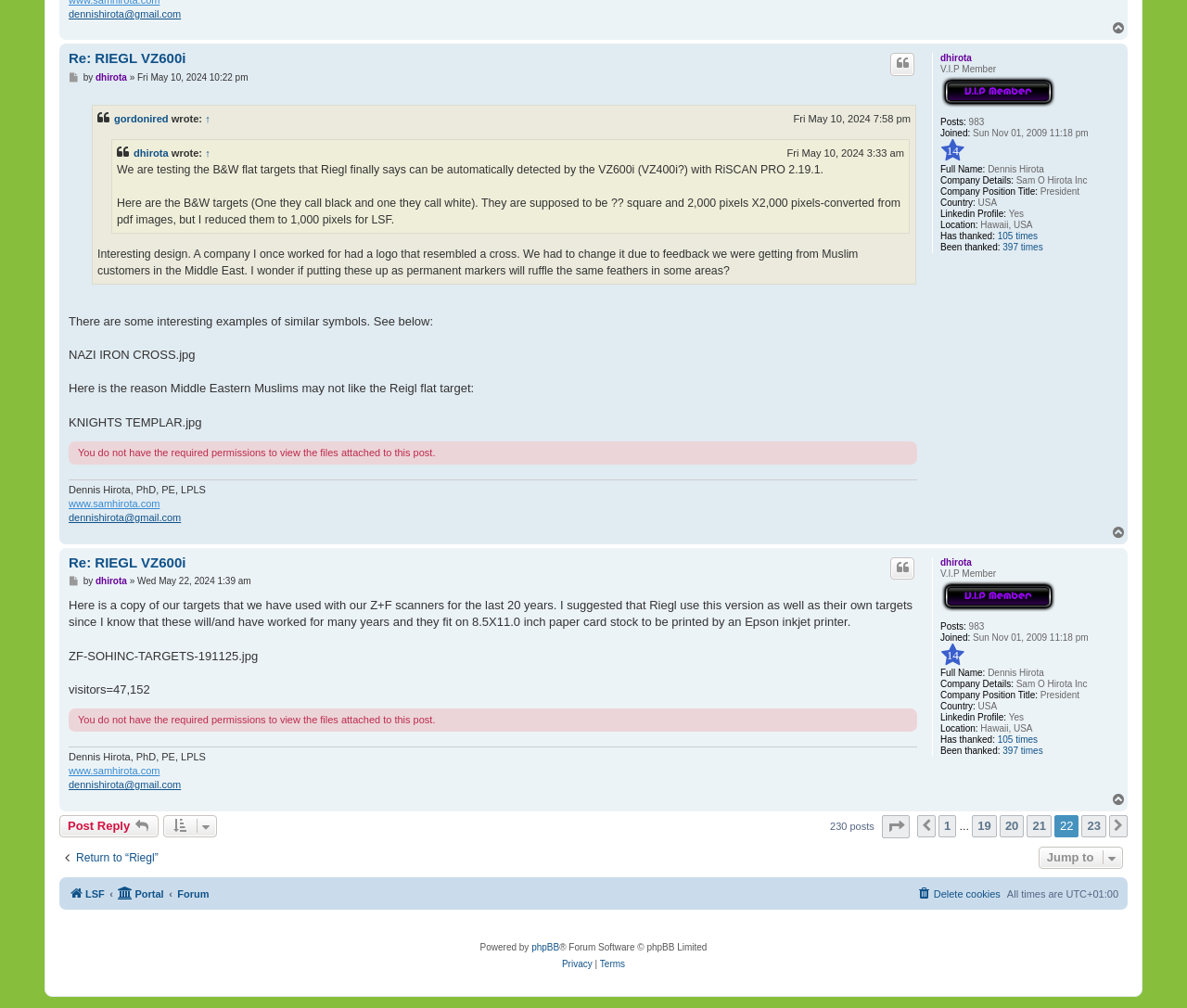Give a one-word or short phrase answer to this question: 
How many posts has Dennis Hirota made?

983